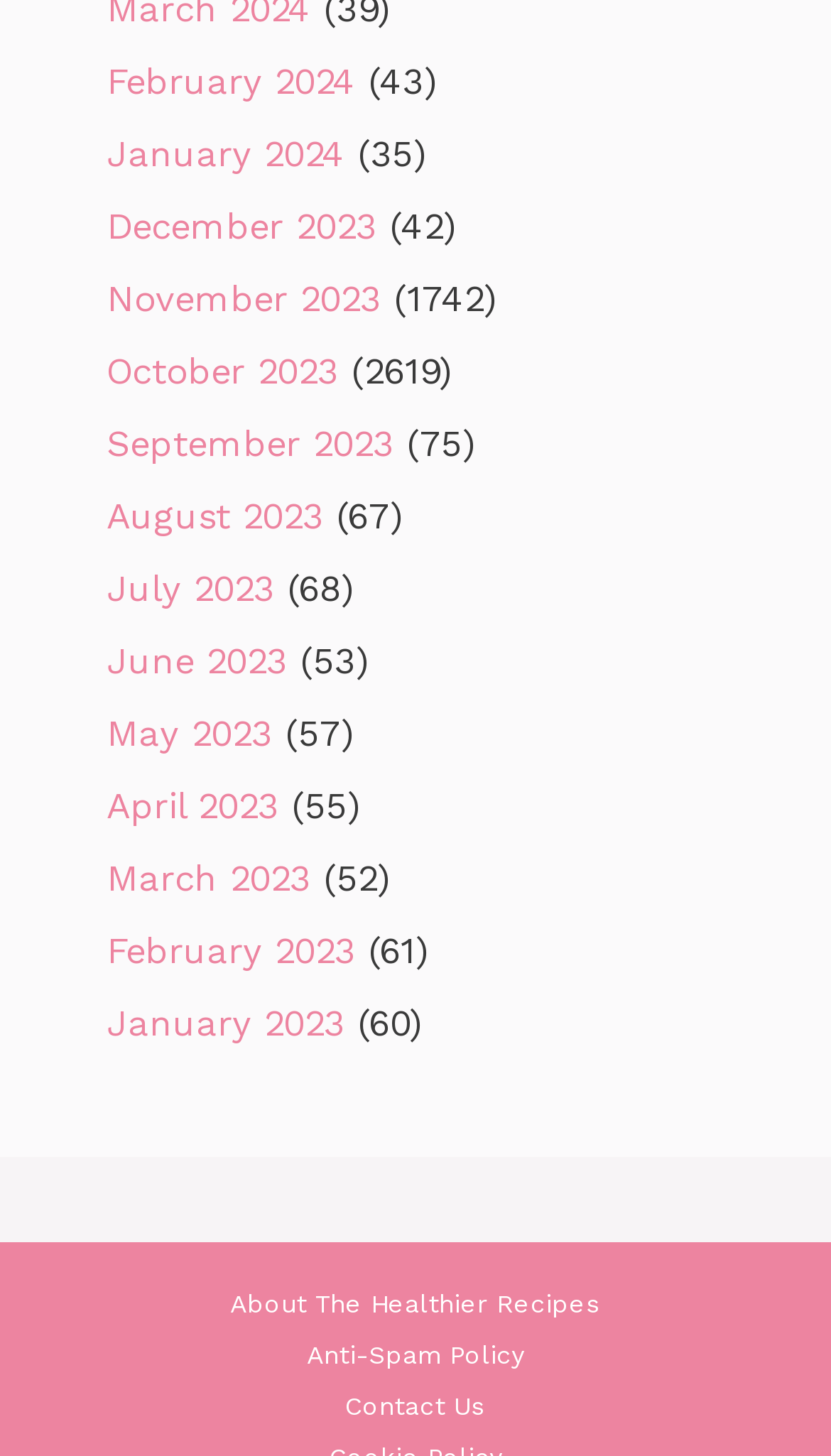What is the purpose of the links at the bottom?
Respond with a short answer, either a single word or a phrase, based on the image.

Provide information